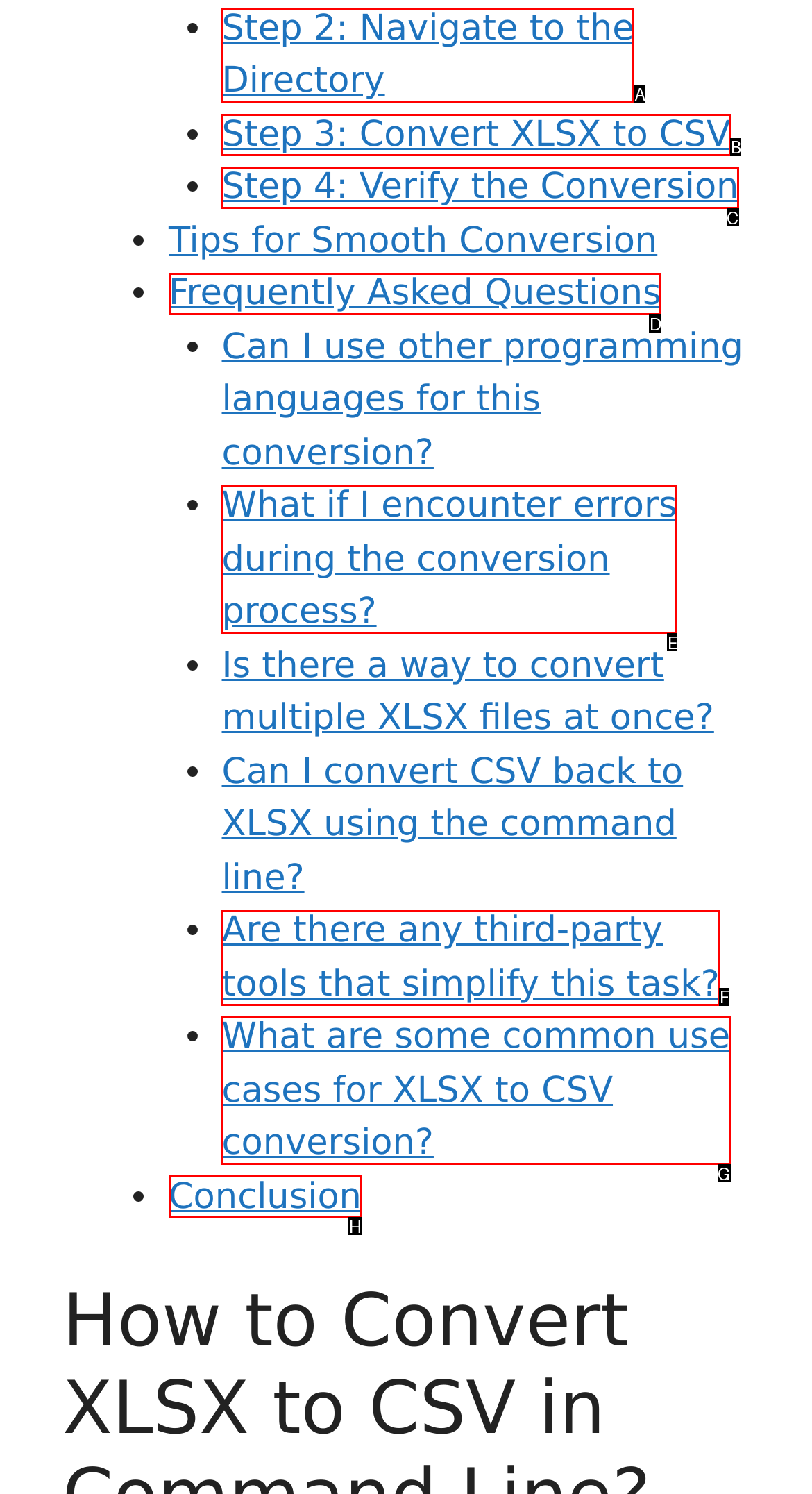Choose the letter that corresponds to the correct button to accomplish the task: View Conclusion
Reply with the letter of the correct selection only.

H